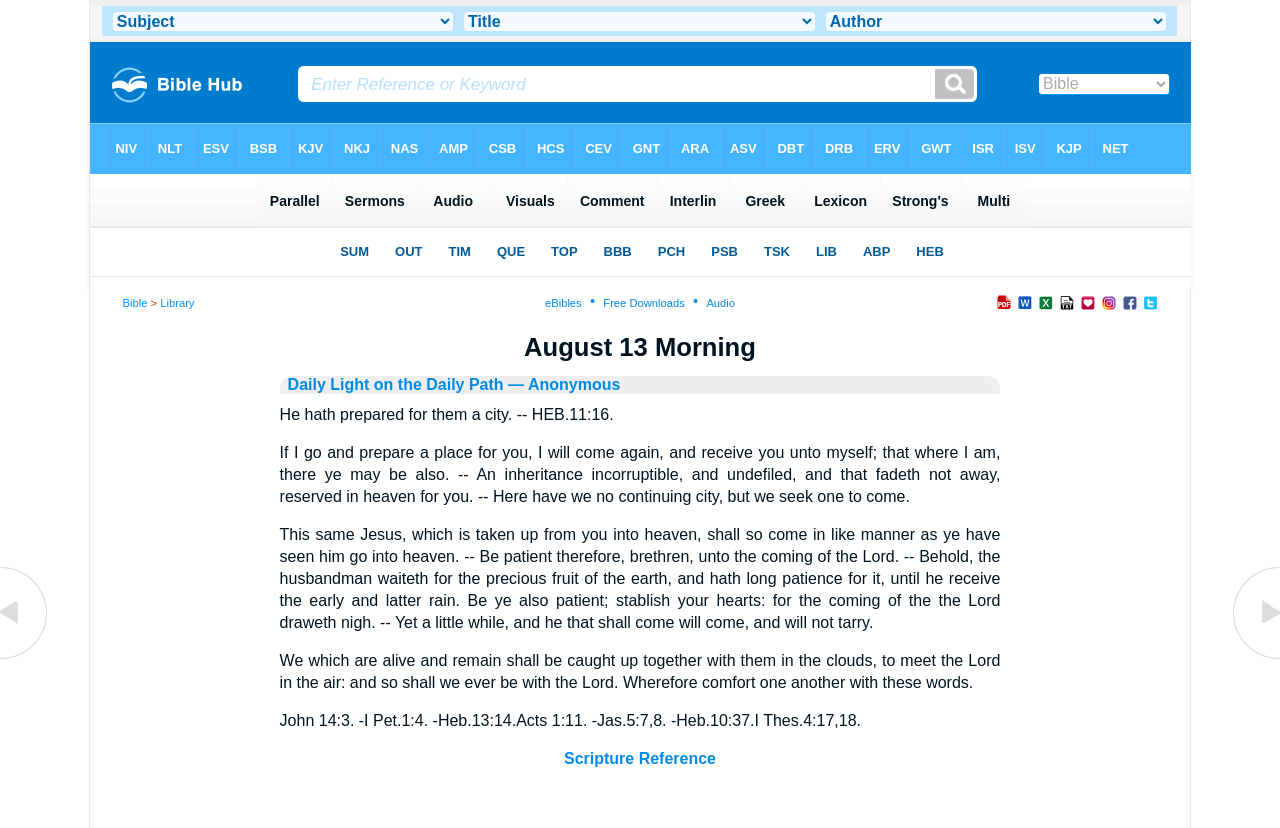Please specify the bounding box coordinates in the format (top-left x, top-left y, bottom-right x, bottom-right y), with all values as floating point numbers between 0 and 1. Identify the bounding box of the UI element described by: — Anonymous

[0.393, 0.454, 0.485, 0.475]